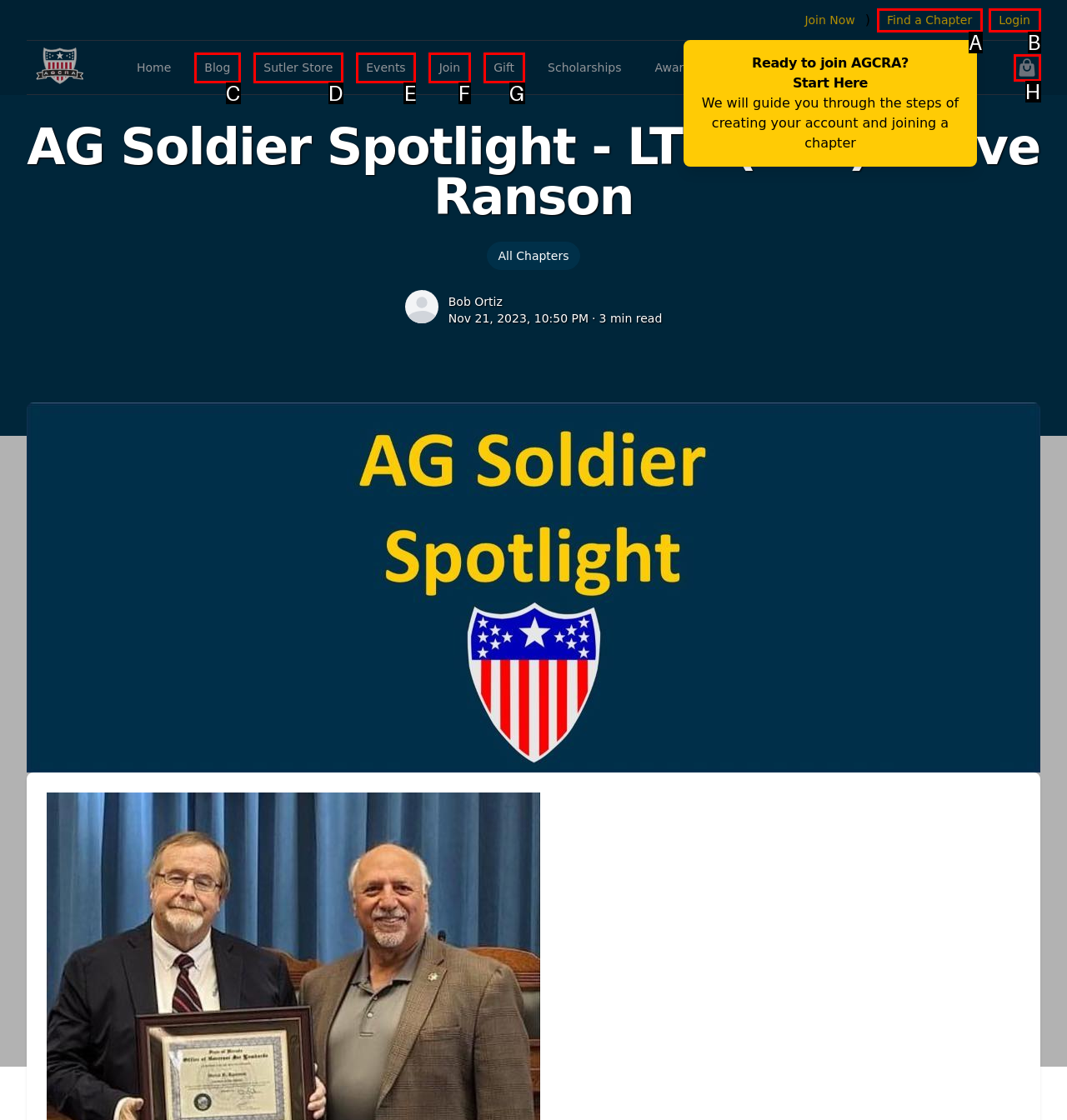Identify the option that corresponds to the description: Sutler Store. Provide only the letter of the option directly.

D